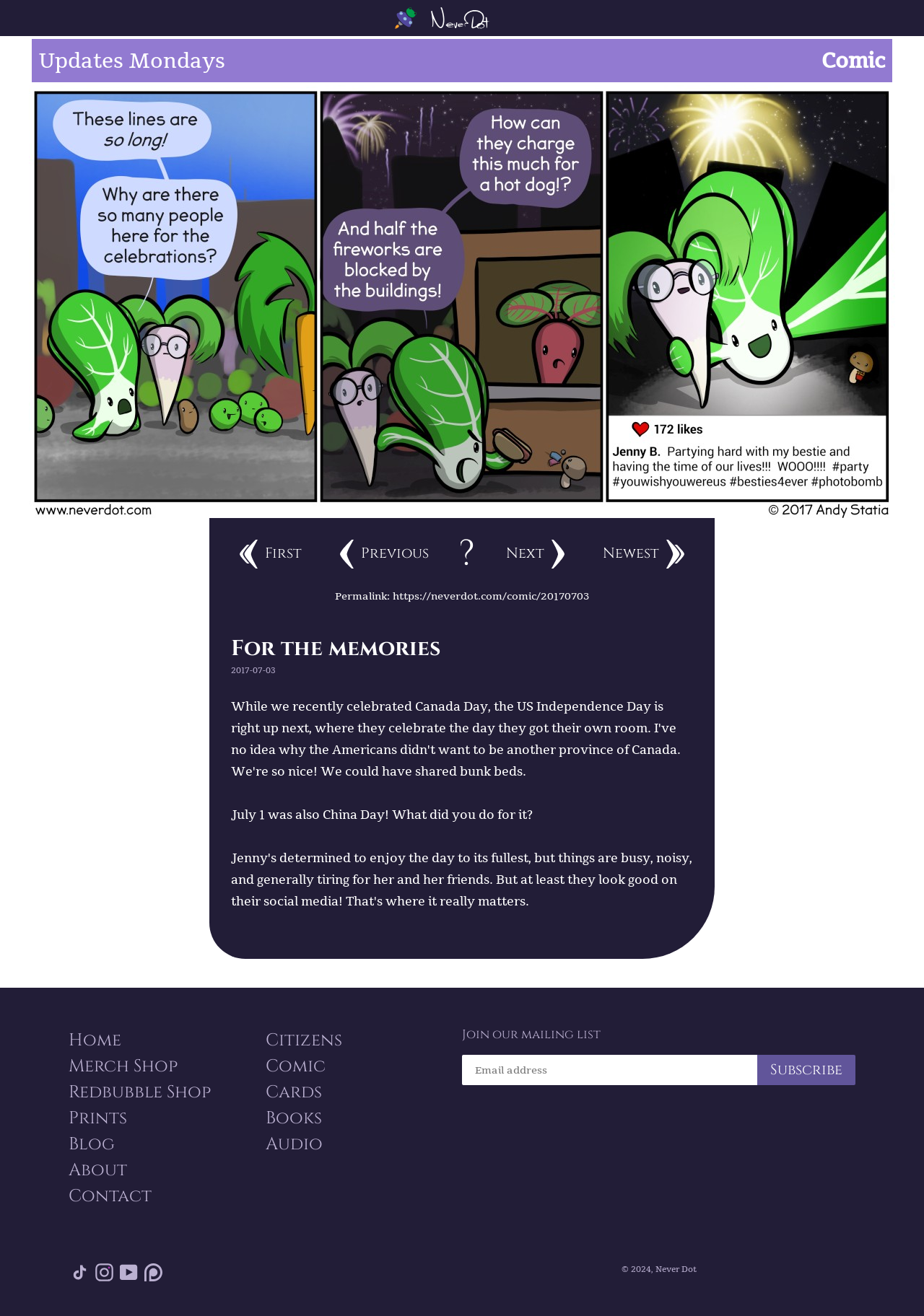Use a single word or phrase to answer the question: What is the date of the current comic?

2017-07-03